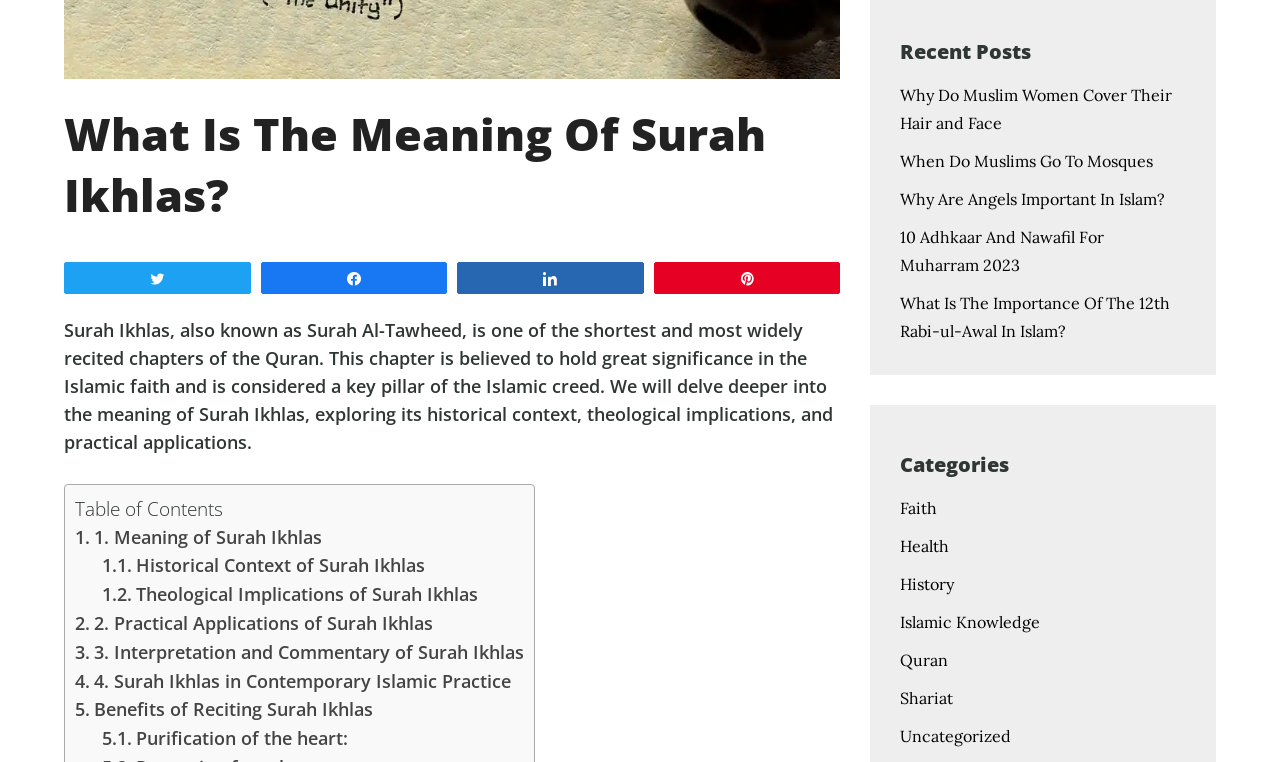Please provide the bounding box coordinates for the UI element as described: "Islamic Knowledge". The coordinates must be four floats between 0 and 1, represented as [left, top, right, bottom].

[0.703, 0.803, 0.813, 0.829]